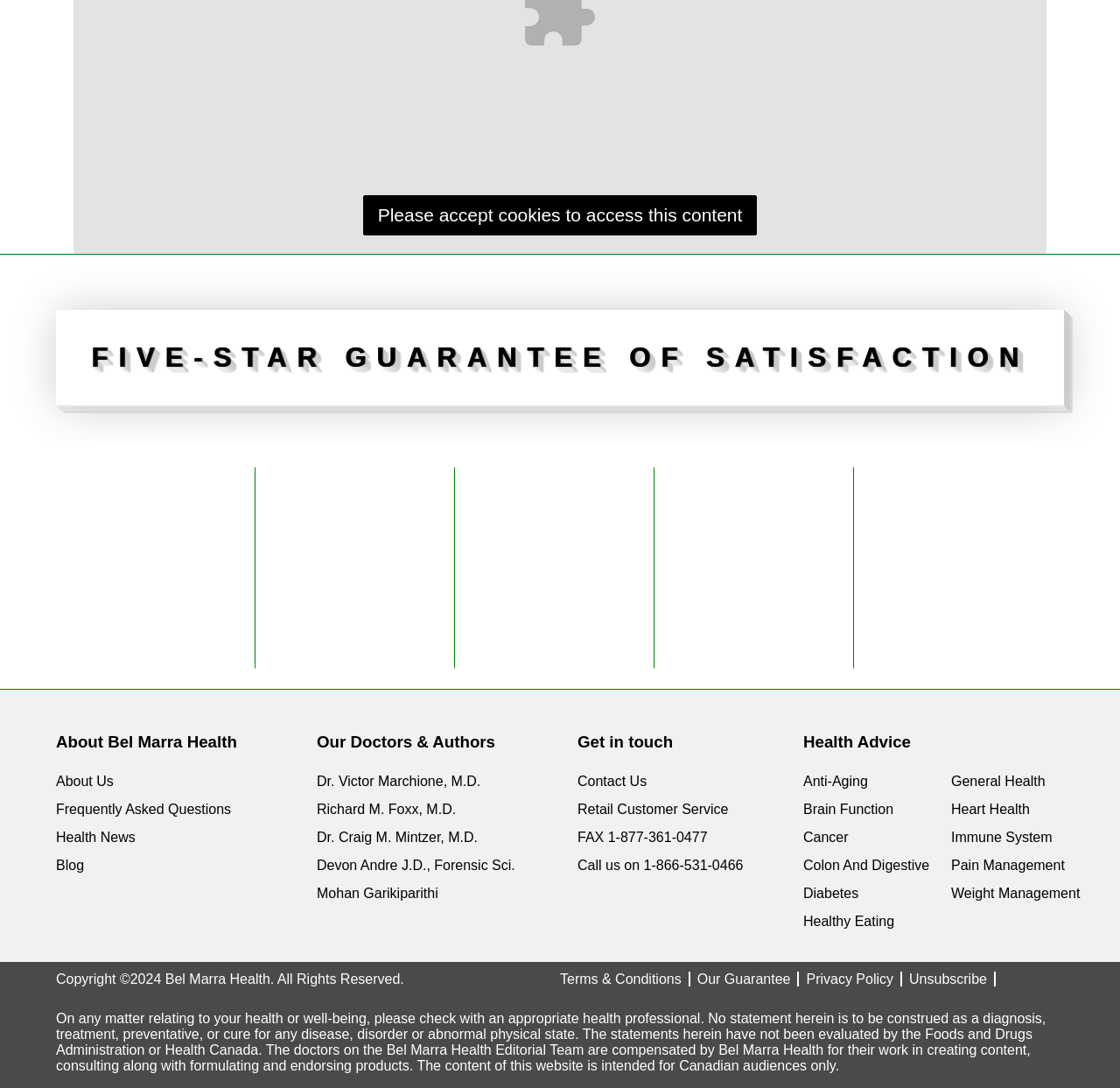Kindly determine the bounding box coordinates for the clickable area to achieve the given instruction: "Contact Us".

[0.516, 0.712, 0.577, 0.725]